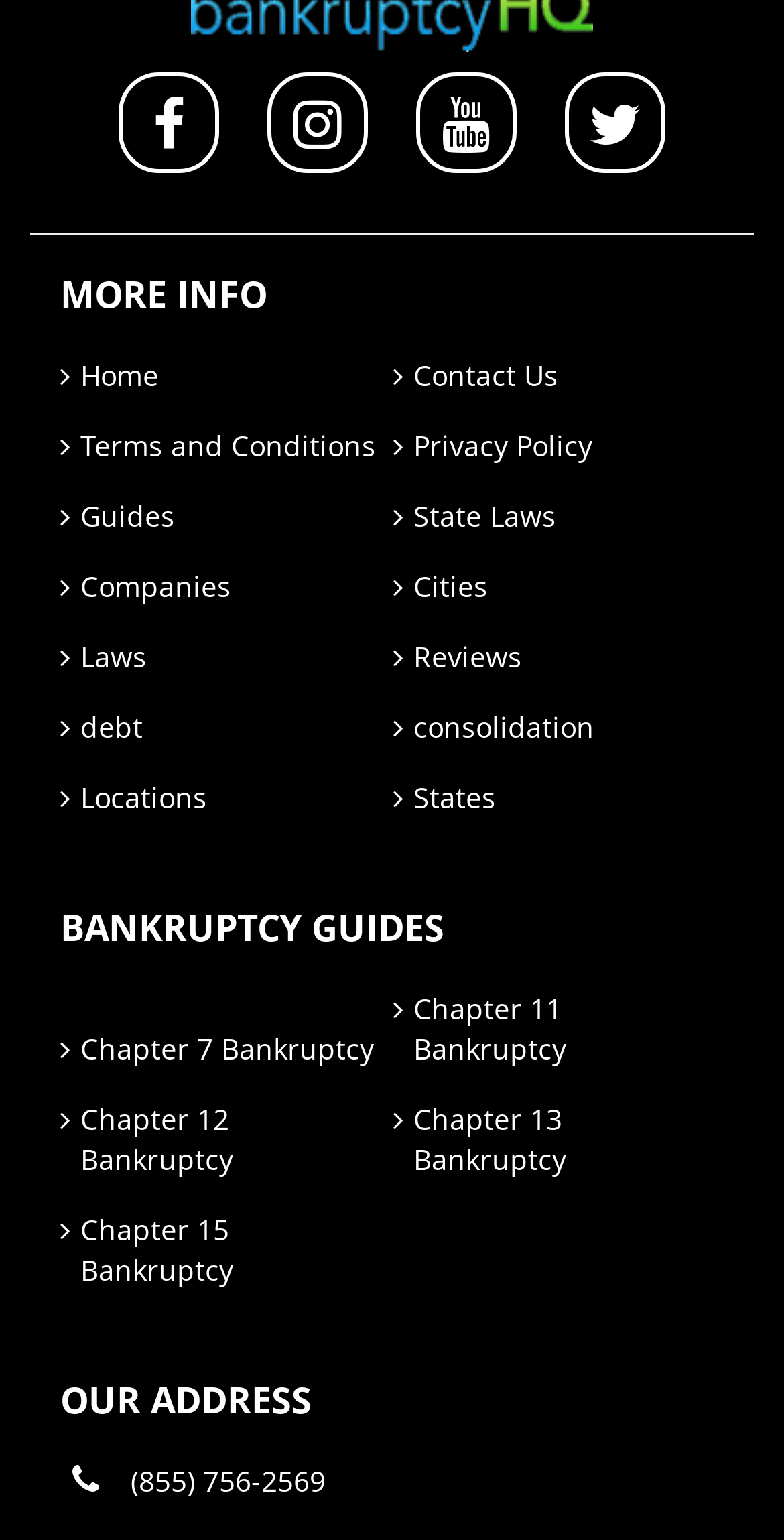Bounding box coordinates are specified in the format (top-left x, top-left y, bottom-right x, bottom-right y). All values are floating point numbers bounded between 0 and 1. Please provide the bounding box coordinate of the region this sentence describes: Chapter 7 Bankruptcy

[0.103, 0.668, 0.477, 0.693]